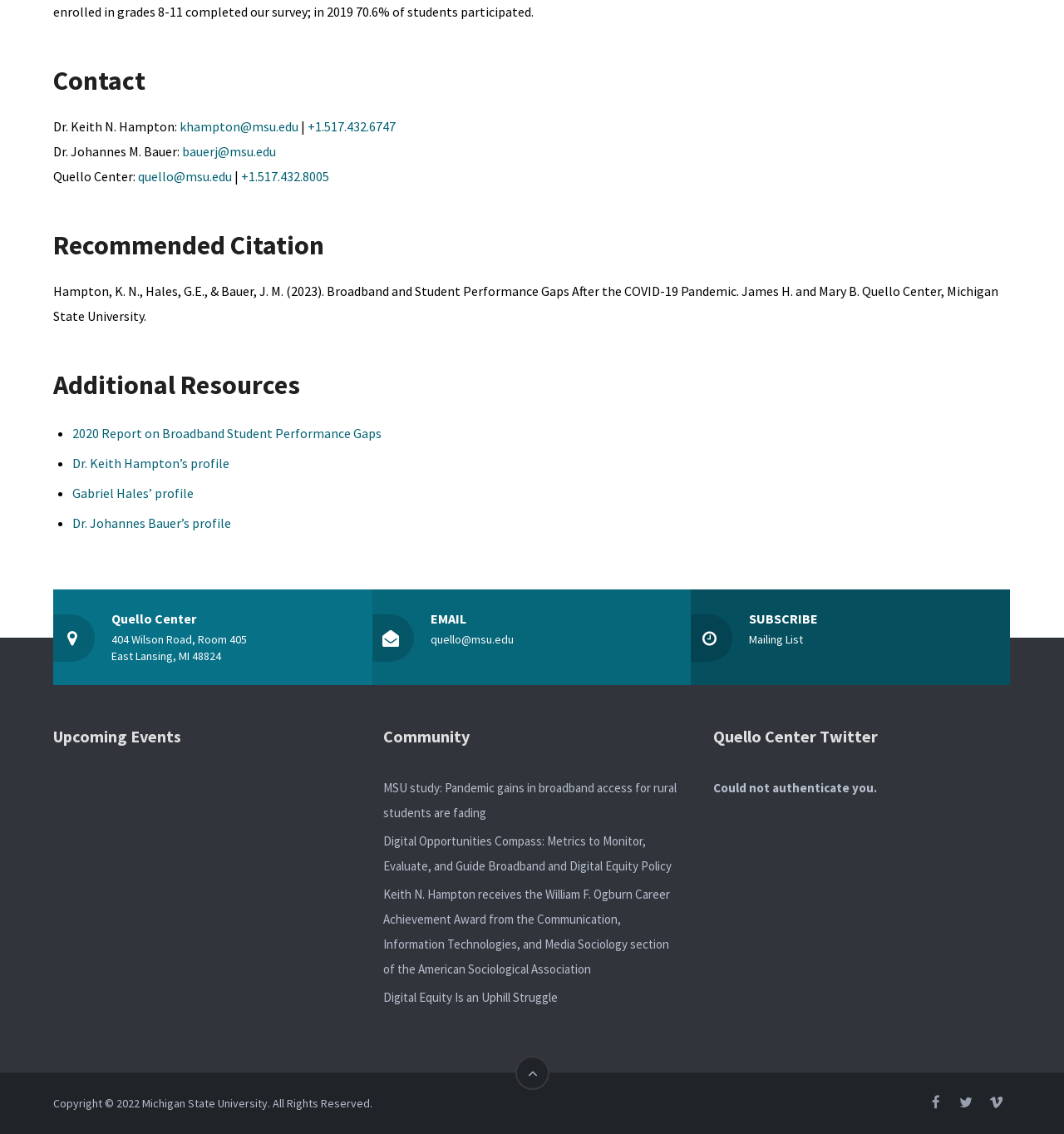Give the bounding box coordinates for the element described by: "Mailing List".

[0.704, 0.557, 0.755, 0.57]